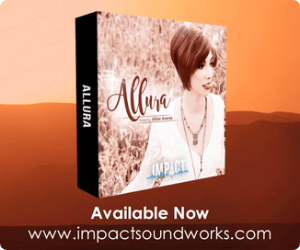What is the purpose of the website link?
Answer the question with a single word or phrase by looking at the picture.

To invite further exploration